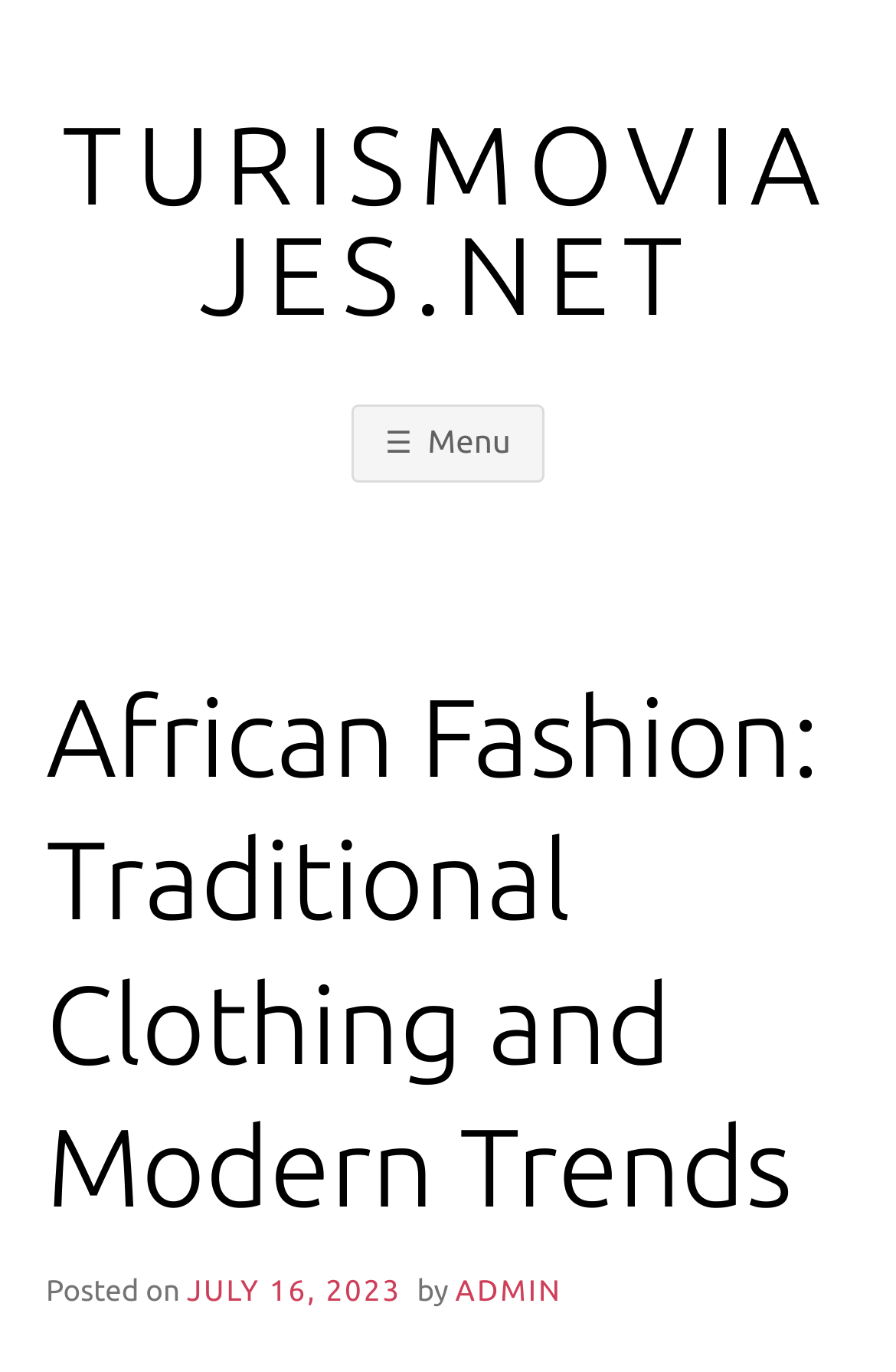Using the provided element description: "https://shorturl.at/F09WW", determine the bounding box coordinates of the corresponding UI element in the screenshot.

None